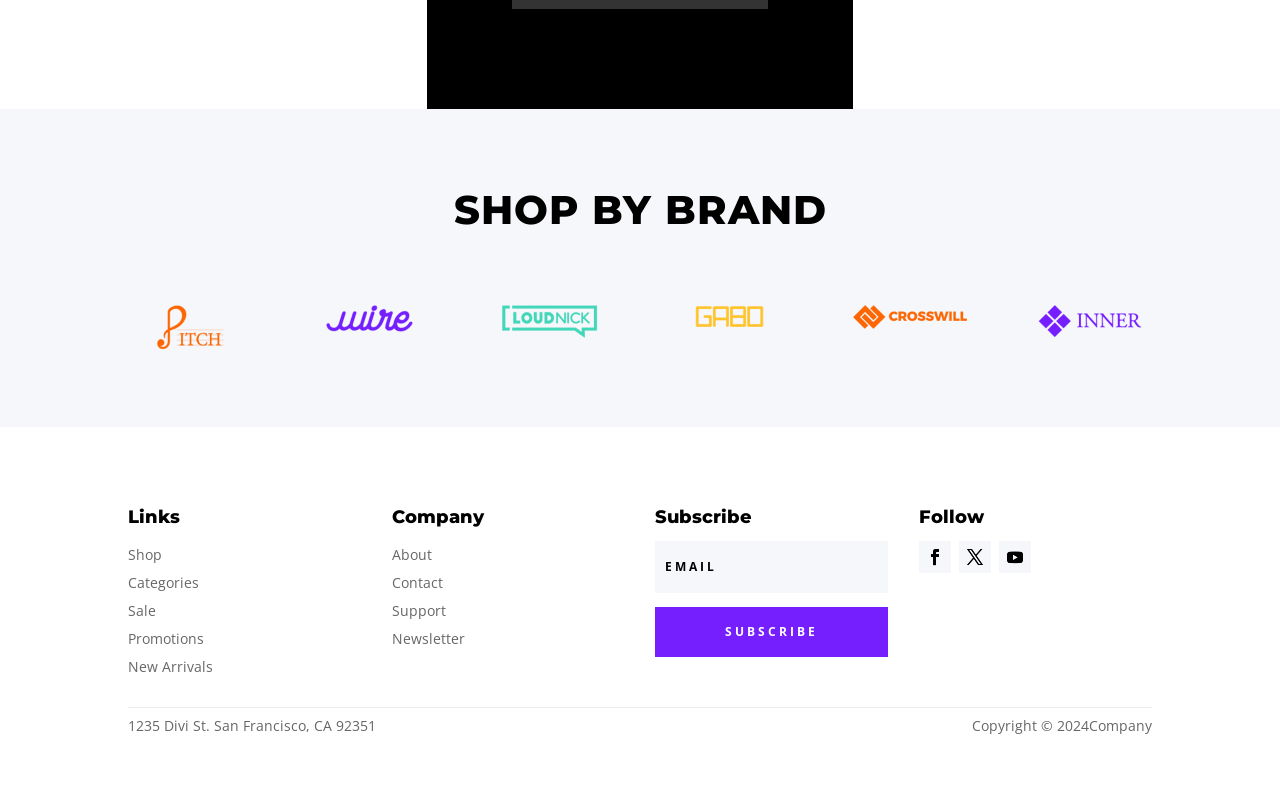Determine the bounding box coordinates of the region I should click to achieve the following instruction: "Subscribe to the newsletter". Ensure the bounding box coordinates are four float numbers between 0 and 1, i.e., [left, top, right, bottom].

[0.512, 0.76, 0.694, 0.823]